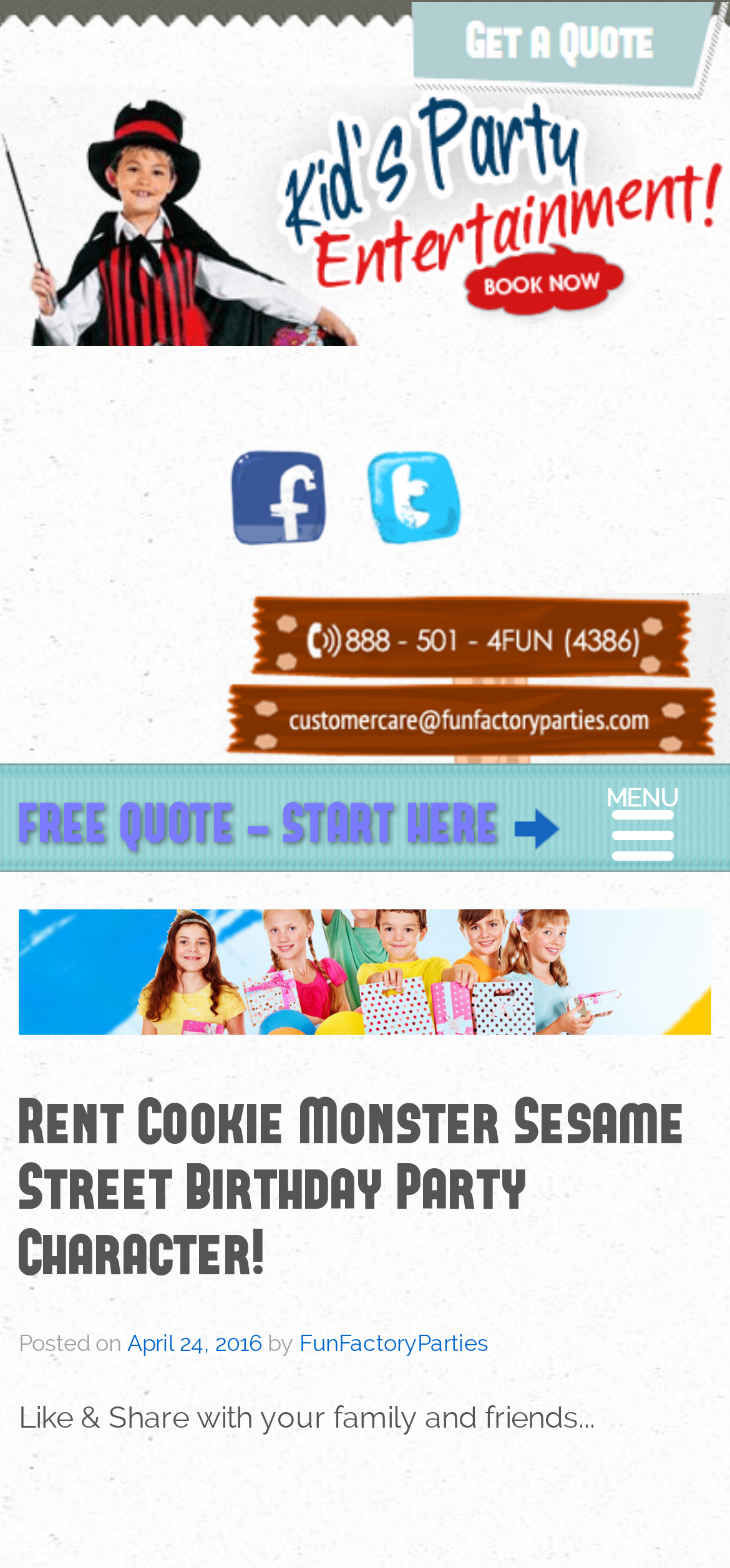What is the name of the company providing the party services?
Please utilize the information in the image to give a detailed response to the question.

The company's logo and name are displayed at the top of the webpage, and the name is also mentioned in the text as 'Fun Factory Parties'.